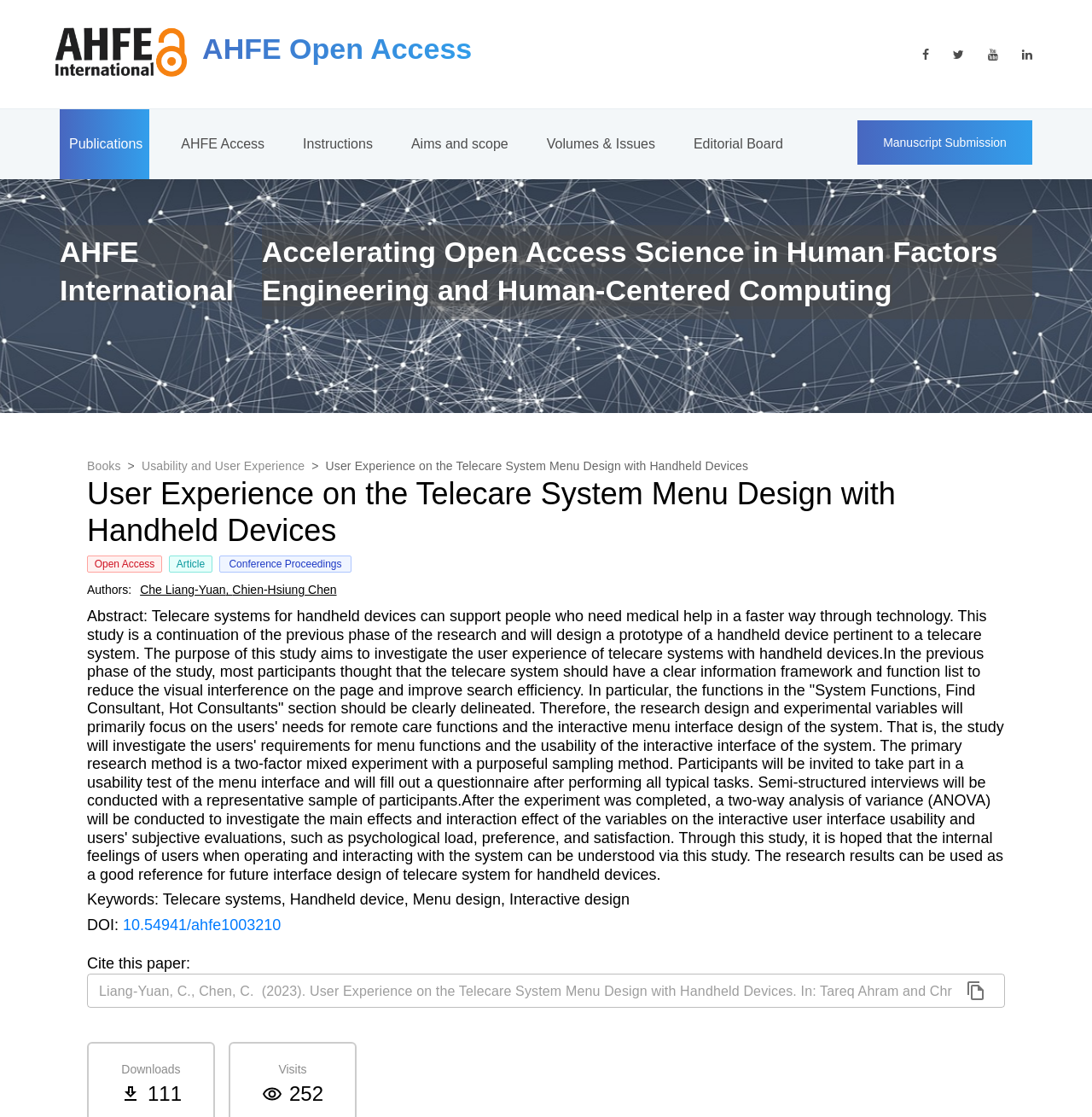Extract the bounding box coordinates for the described element: "10.54941/ahfe1003210". The coordinates should be represented as four float numbers between 0 and 1: [left, top, right, bottom].

[0.113, 0.82, 0.257, 0.836]